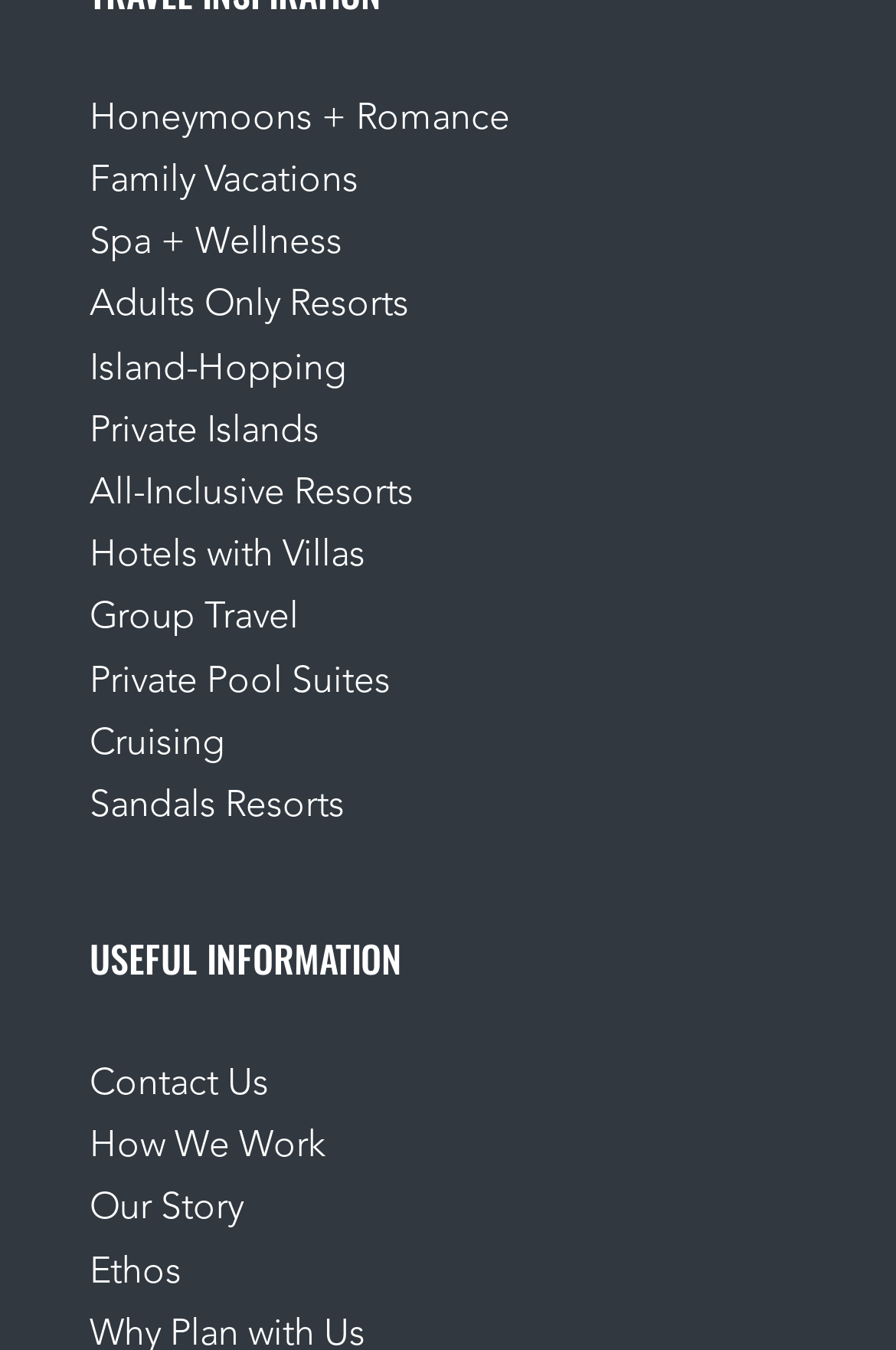Respond to the question below with a single word or phrase:
What type of vacations are offered?

Various